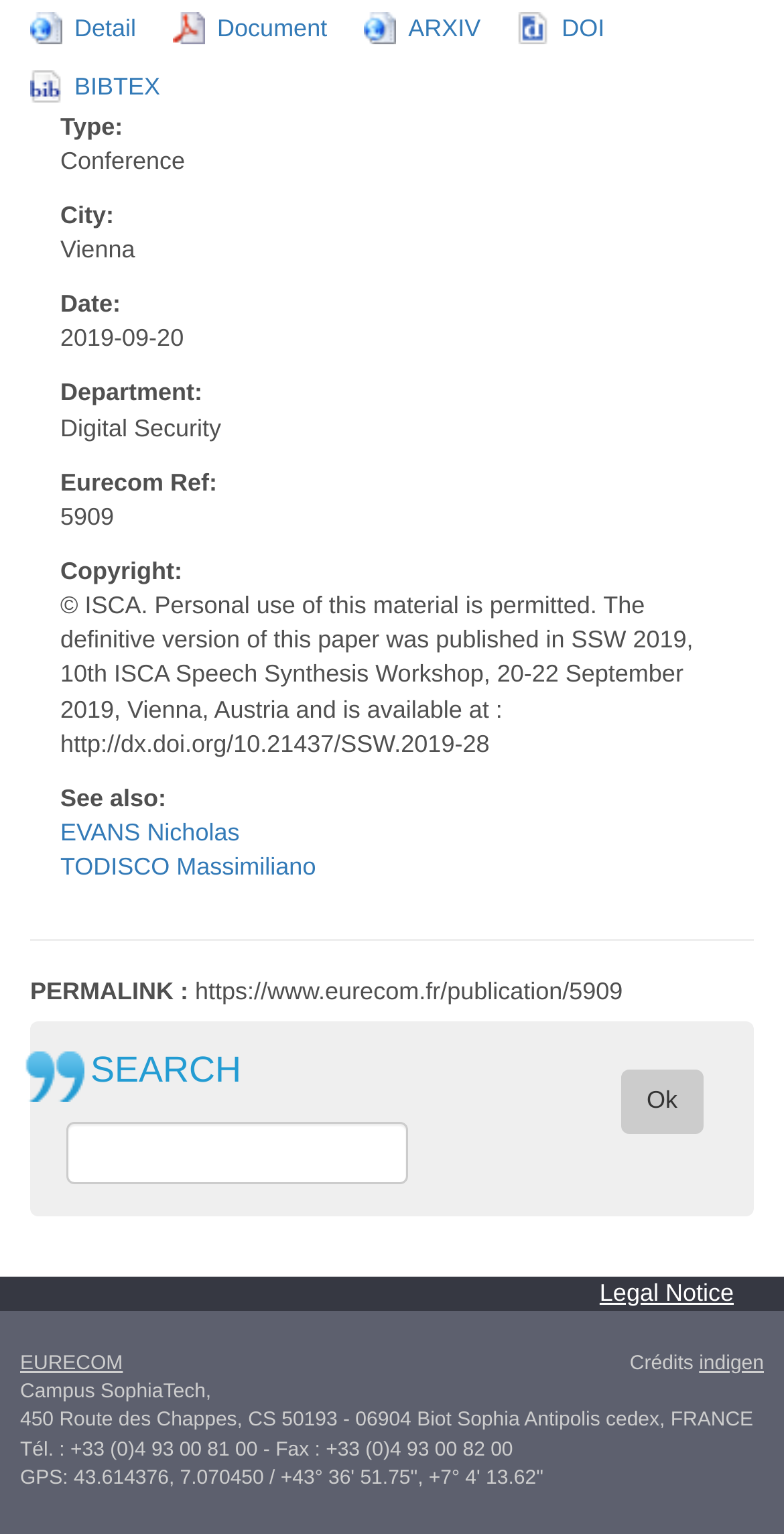Point out the bounding box coordinates of the section to click in order to follow this instruction: "Click on the 'EURECOM' link".

[0.026, 0.882, 0.157, 0.896]